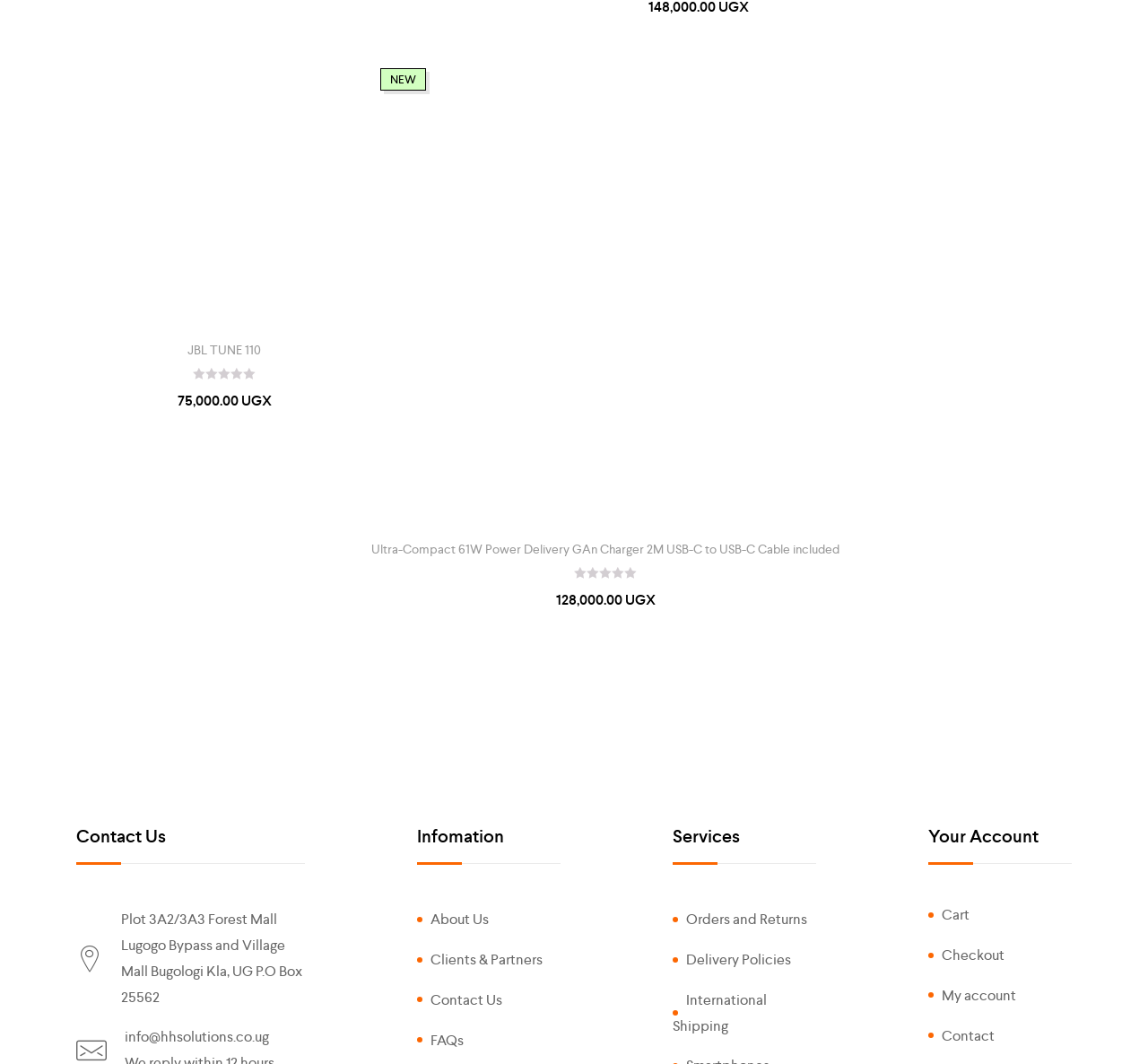Please identify the bounding box coordinates of the clickable area that will fulfill the following instruction: "View Cart". The coordinates should be in the format of four float numbers between 0 and 1, i.e., [left, top, right, bottom].

[0.809, 0.851, 0.845, 0.869]